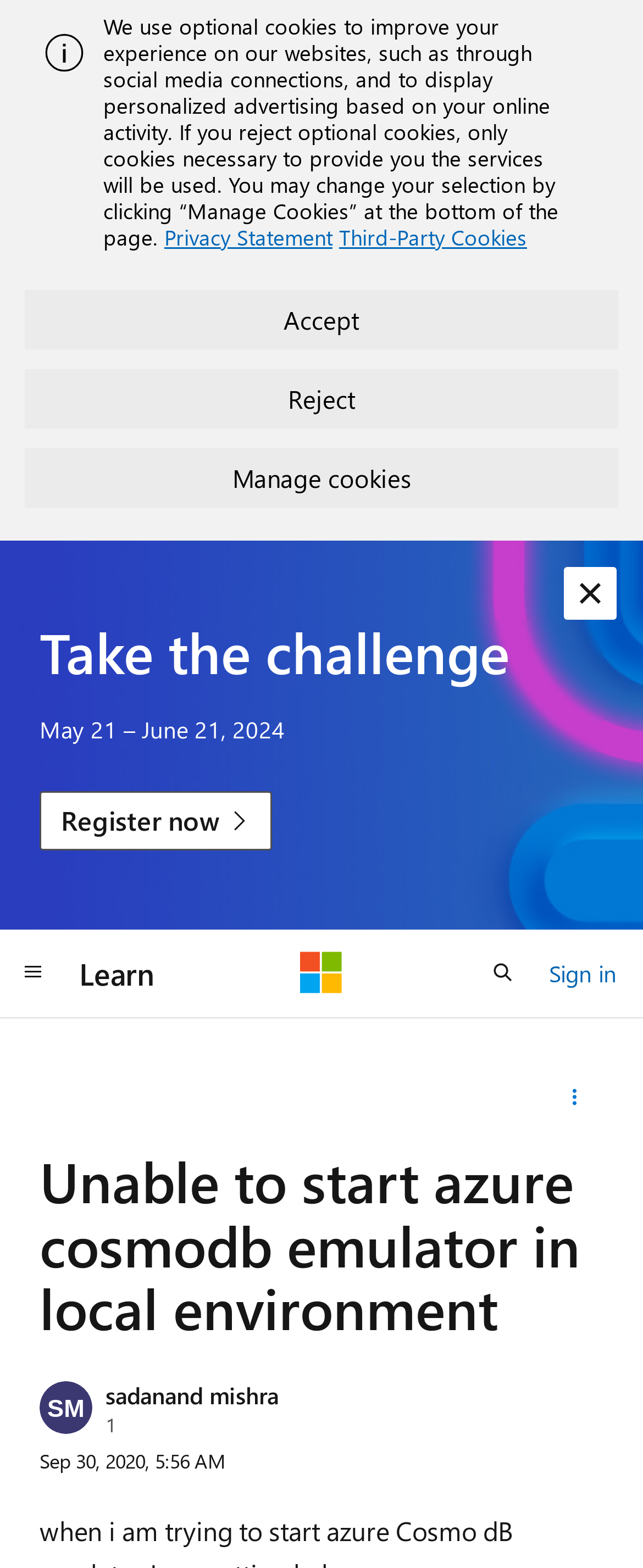What is the reputation points of the question asker?
Kindly offer a comprehensive and detailed response to the question.

I found a generic element with the text 'Reputation points' but it does not specify the actual points, so I couldn't determine the exact reputation points of the question asker.